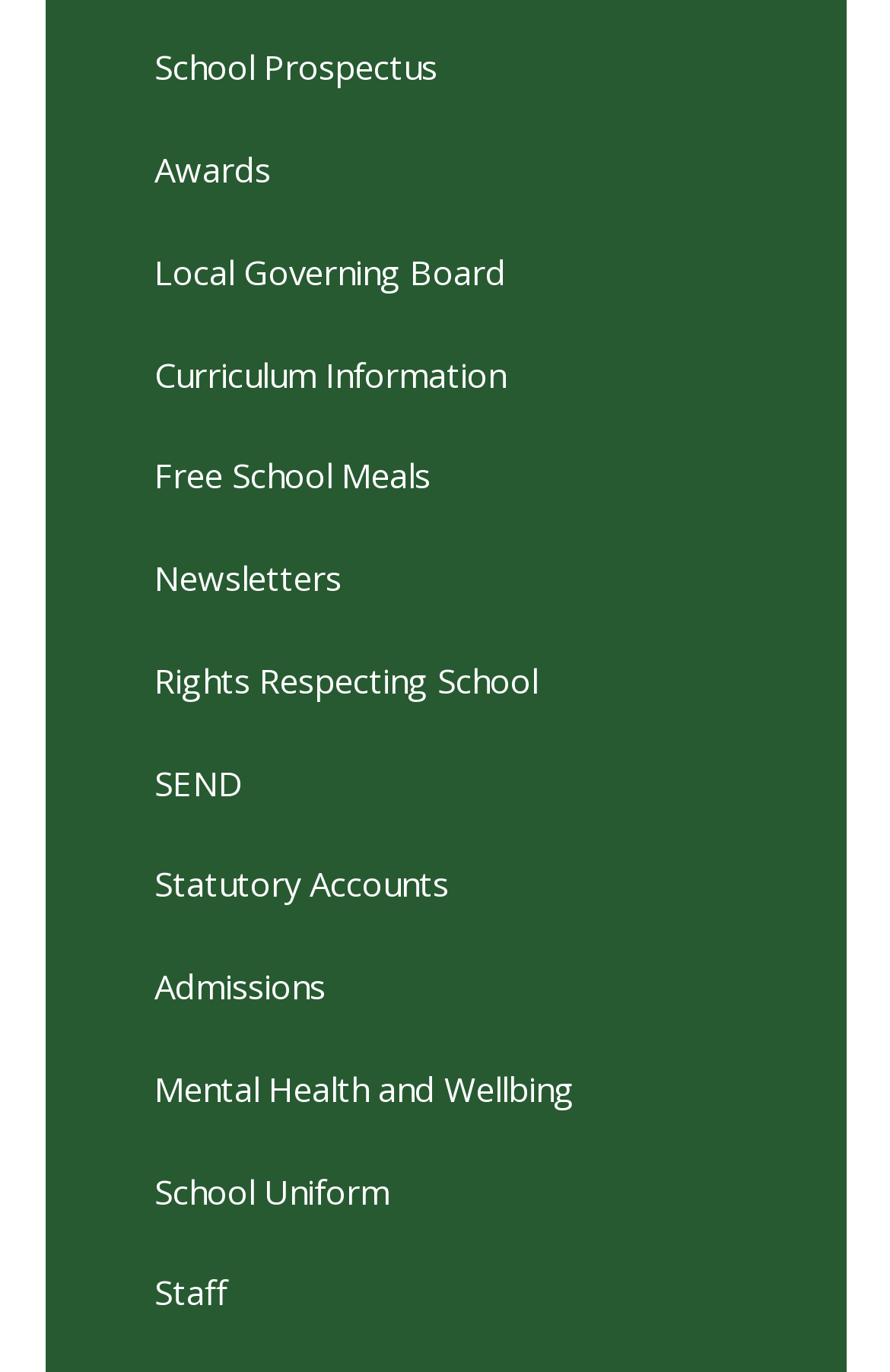From the element description Local Governing Board, predict the bounding box coordinates of the UI element. The coordinates must be specified in the format (top-left x, top-left y, bottom-right x, bottom-right y) and should be within the 0 to 1 range.

[0.05, 0.162, 0.95, 0.236]